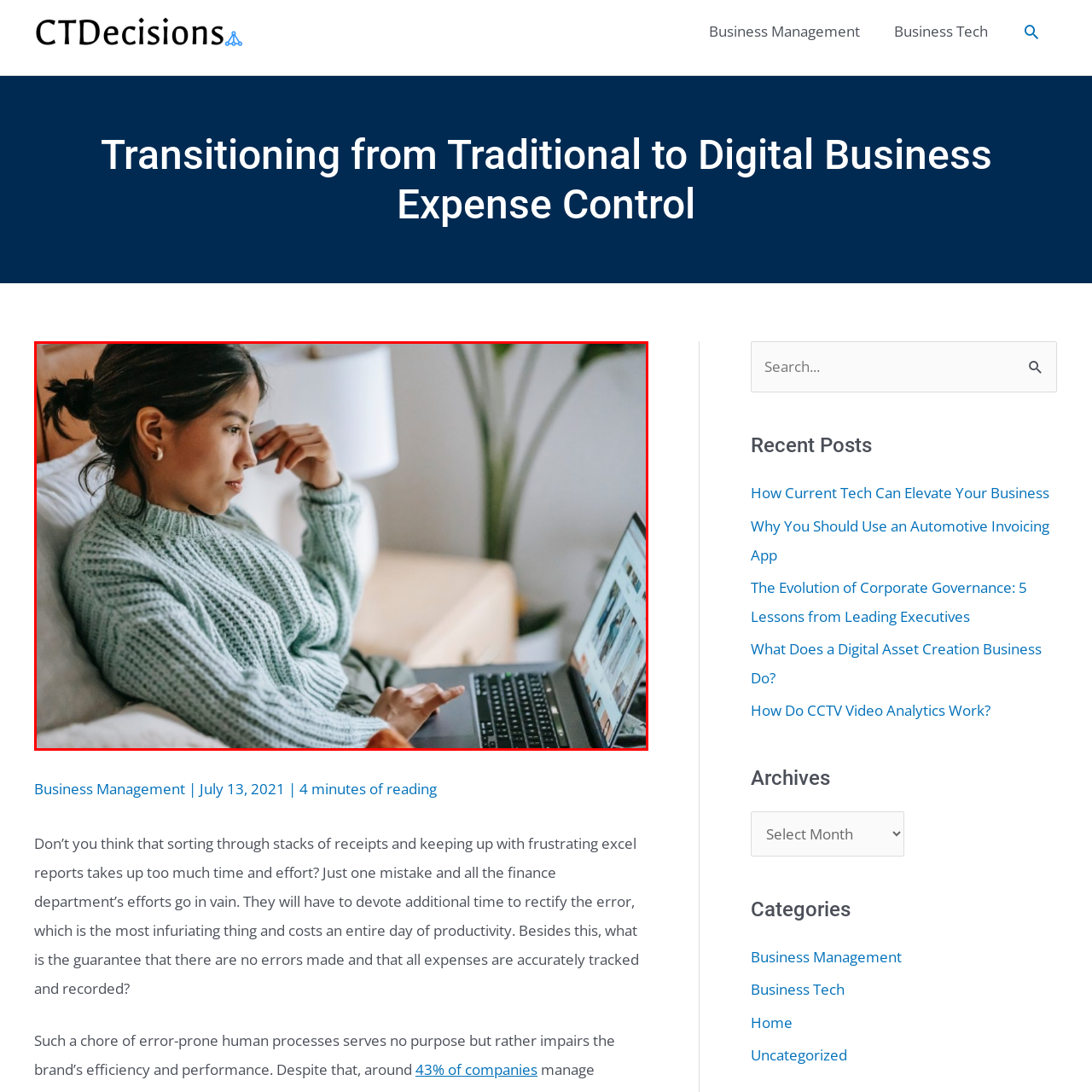Look at the area within the red bounding box, provide a one-word or phrase response to the following question: What is the woman doing?

Browsing the internet